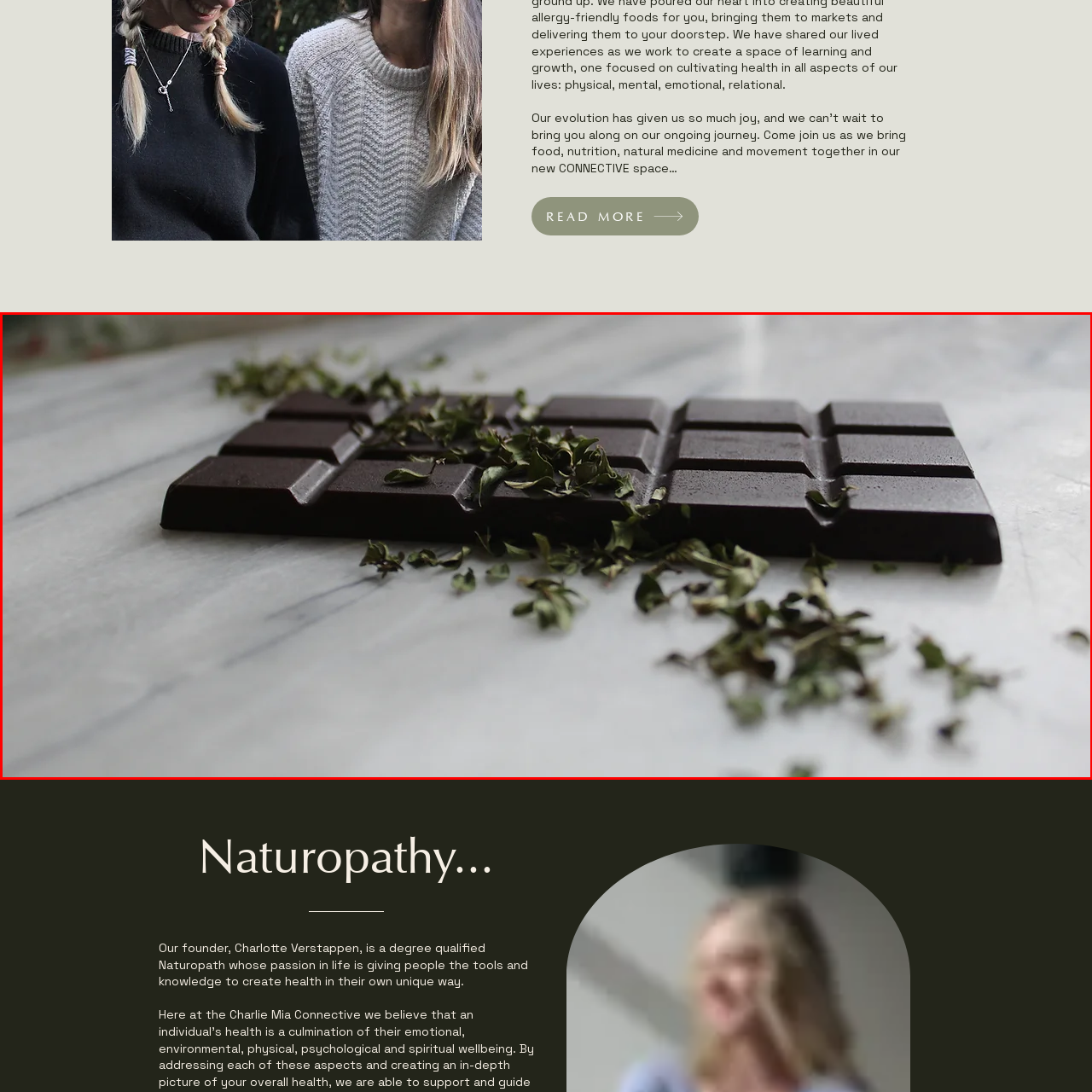What is the surface on which the chocolate is resting?
Check the image enclosed by the red bounding box and reply to the question using a single word or phrase.

Marble